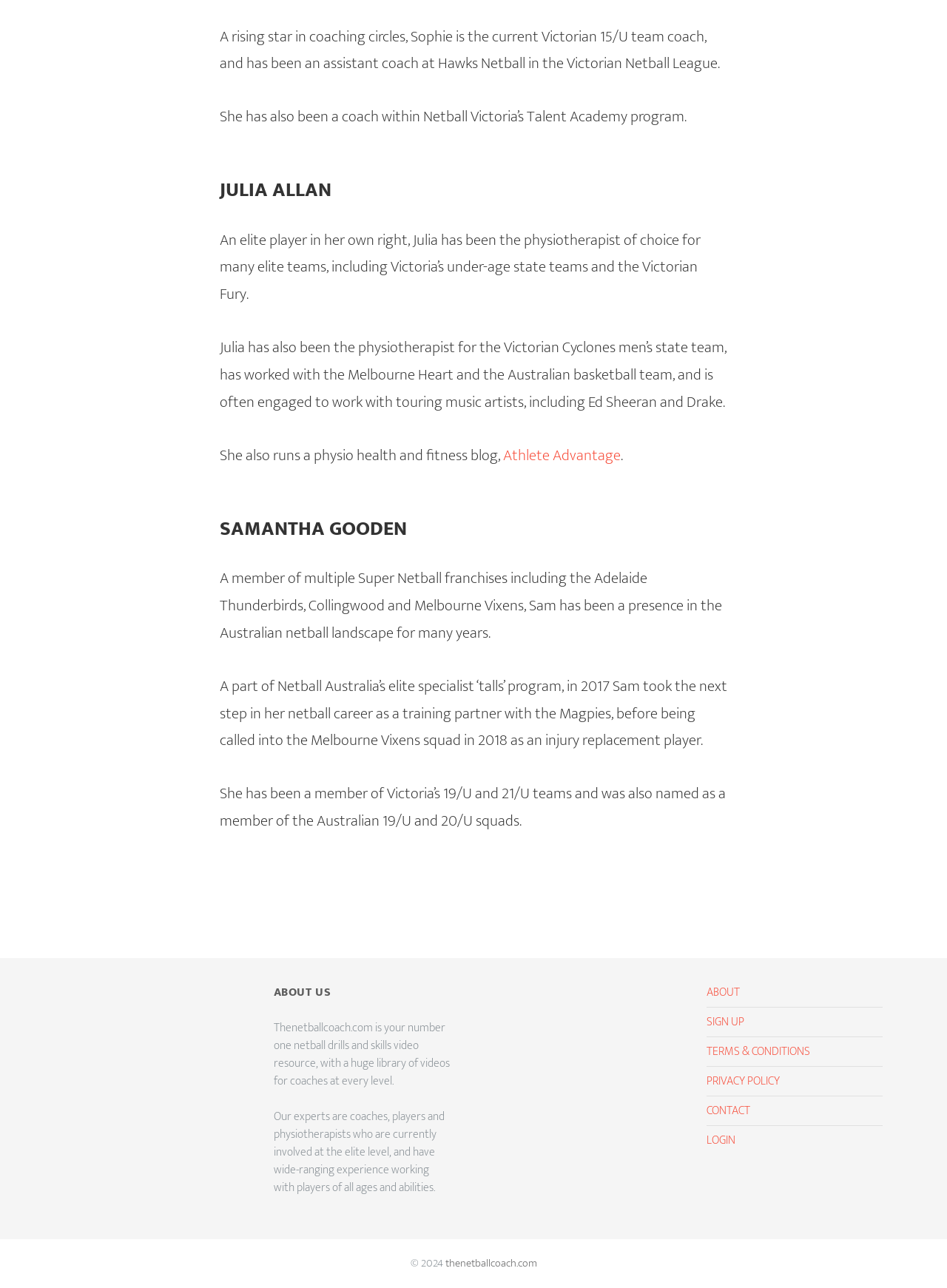What is Julia's profession?
Kindly give a detailed and elaborate answer to the question.

Based on the webpage, Julia is a physiotherapist, as mentioned in the paragraph about Julia Allan, where it states that she has been the physiotherapist of choice for many elite teams.